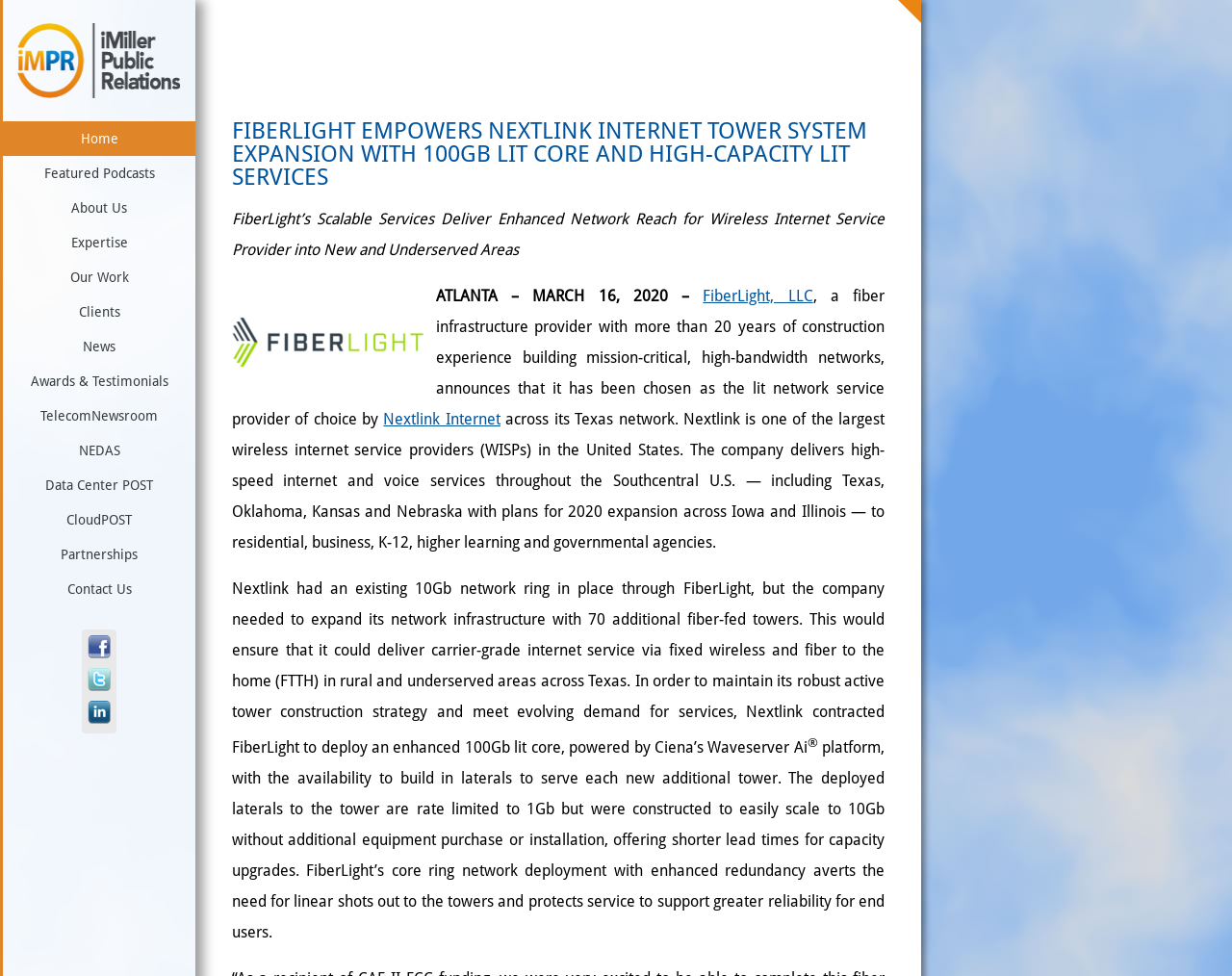Please locate the UI element described by "Partnerships" and provide its bounding box coordinates.

[0.002, 0.55, 0.159, 0.586]